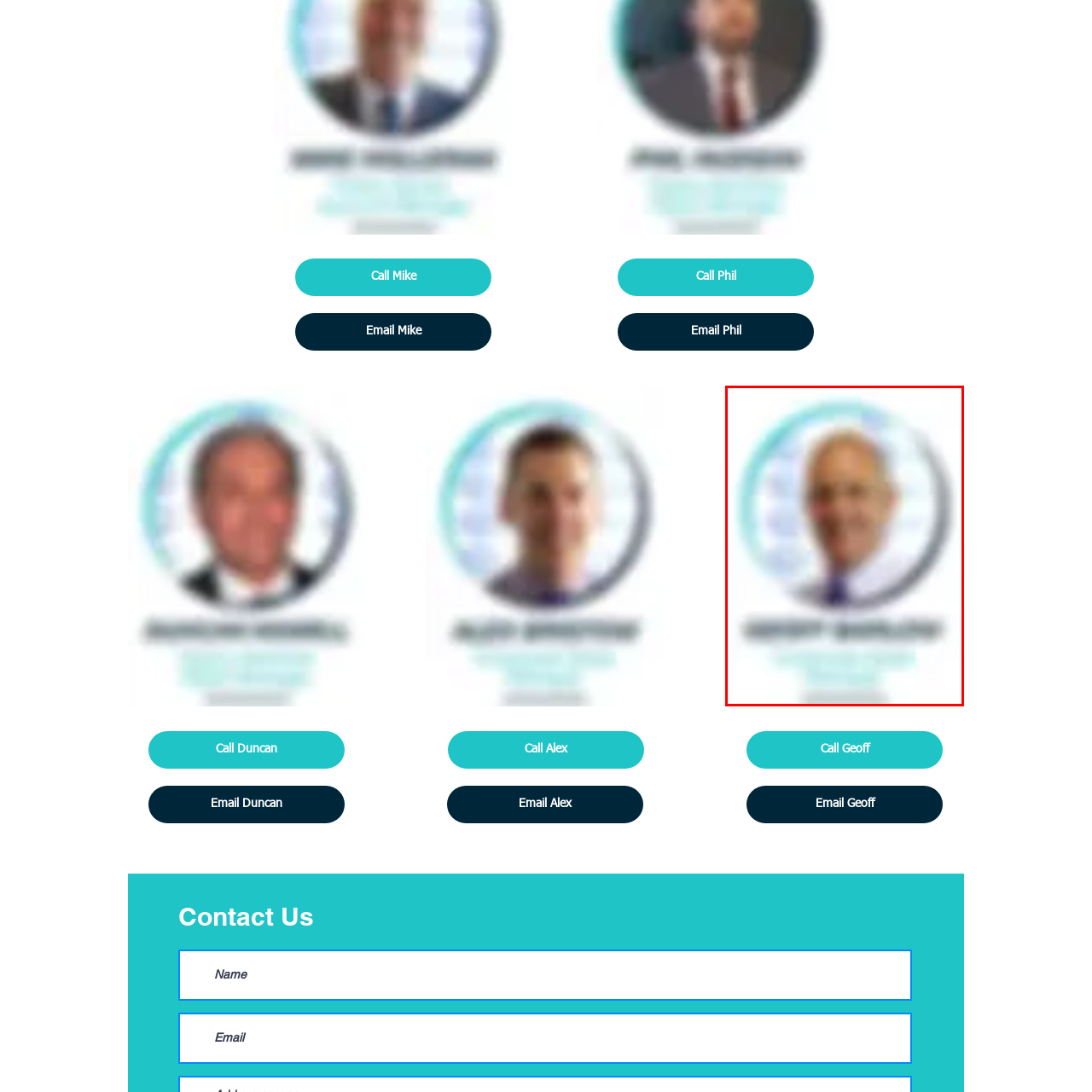What is below Geoff's portrait?
Examine the image that is surrounded by the red bounding box and answer the question with as much detail as possible using the image.

Below Geoff's image, his name 'GEOFF MARLOW' is prominently displayed, followed by a possible title or subtitle that provides additional context, although it's slightly obscured in the image.